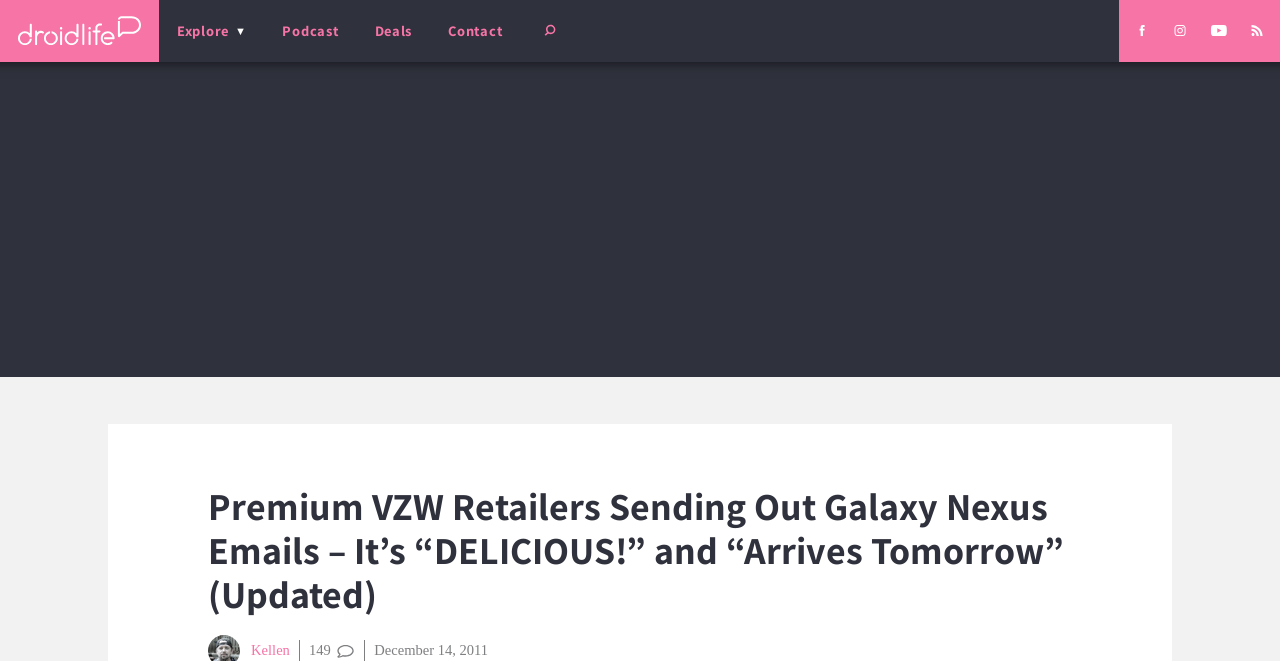Extract the top-level heading from the webpage and provide its text.

Premium VZW Retailers Sending Out Galaxy Nexus Emails – It’s “DELICIOUS!” and “Arrives Tomorrow” (Updated)